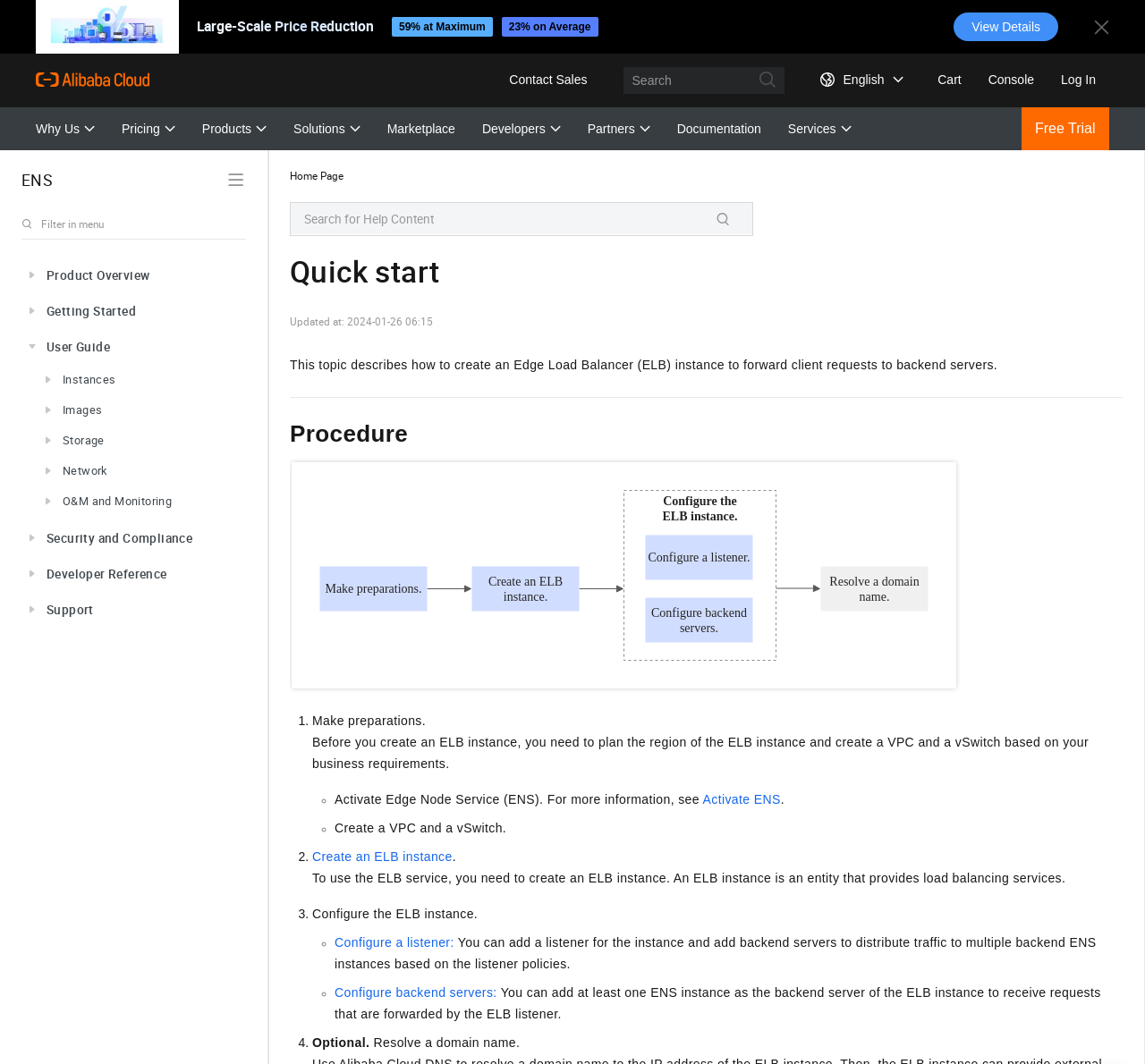Produce a meticulous description of the webpage.

This webpage is about creating an Edge Load Balancer (ELB) instance. At the top, there is a navigation bar with several links, including "Large-Scale Price Reduction", "Alibaba Cloud", "Contact Sales", and "Cart". Below the navigation bar, there is a search box and several links to different sections of the website, such as "Why Us", "Pricing", "Products", and "Documentation".

The main content of the webpage is divided into several sections. The first section is titled "Quick start" and has a brief introduction to creating an ELB instance. Below the introduction, there is a step-by-step procedure to create an ELB instance, which includes making preparations, creating an ELB instance, configuring the instance, and optionally resolving a domain name. Each step has a brief description and some links to more information.

On the left side of the webpage, there is a menu with several links to different topics related to ELB instances, such as "Product Overview", "Getting Started", "User Guide", "Instances", "Images", "Storage", "Network", and "Security and Compliance".

There are several images on the webpage, including a logo at the top and some icons next to the links in the navigation bar and menu. The webpage also has a header with a search box and some links to other sections of the website.